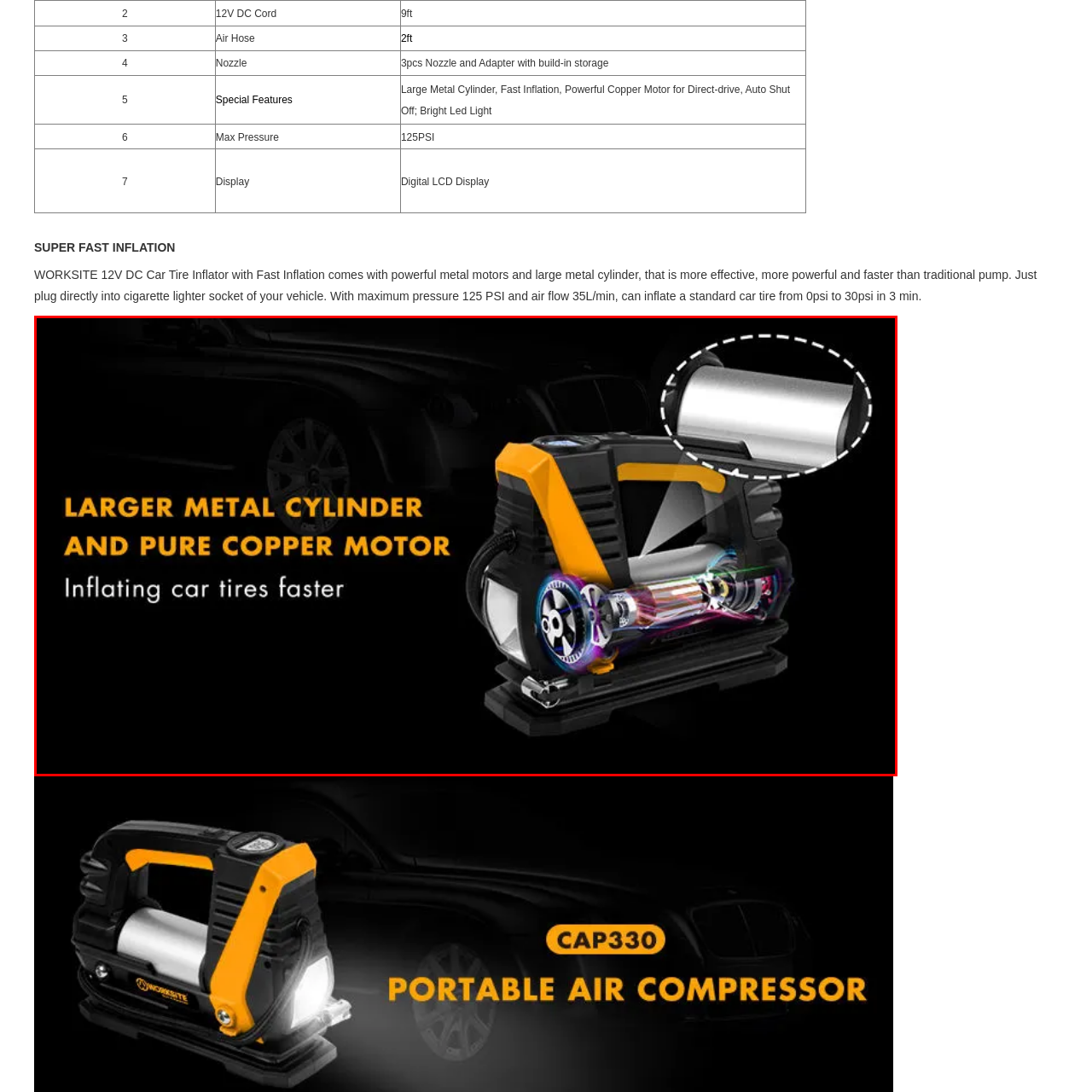Look closely at the part of the image inside the red bounding box, then respond in a word or phrase: What is the benefit of the larger metal cylinder?

Increased durability